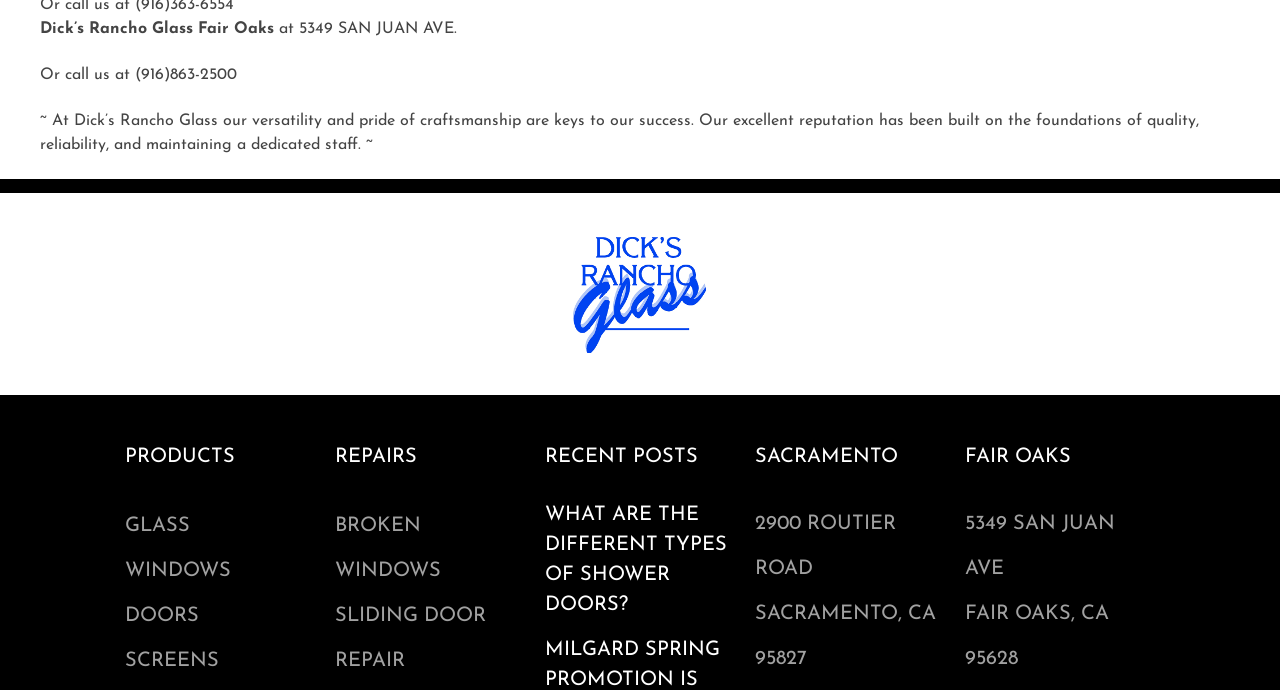What types of products does Dick's Rancho Glass offer?
Use the screenshot to answer the question with a single word or phrase.

Glass, Windows, Doors, Screens